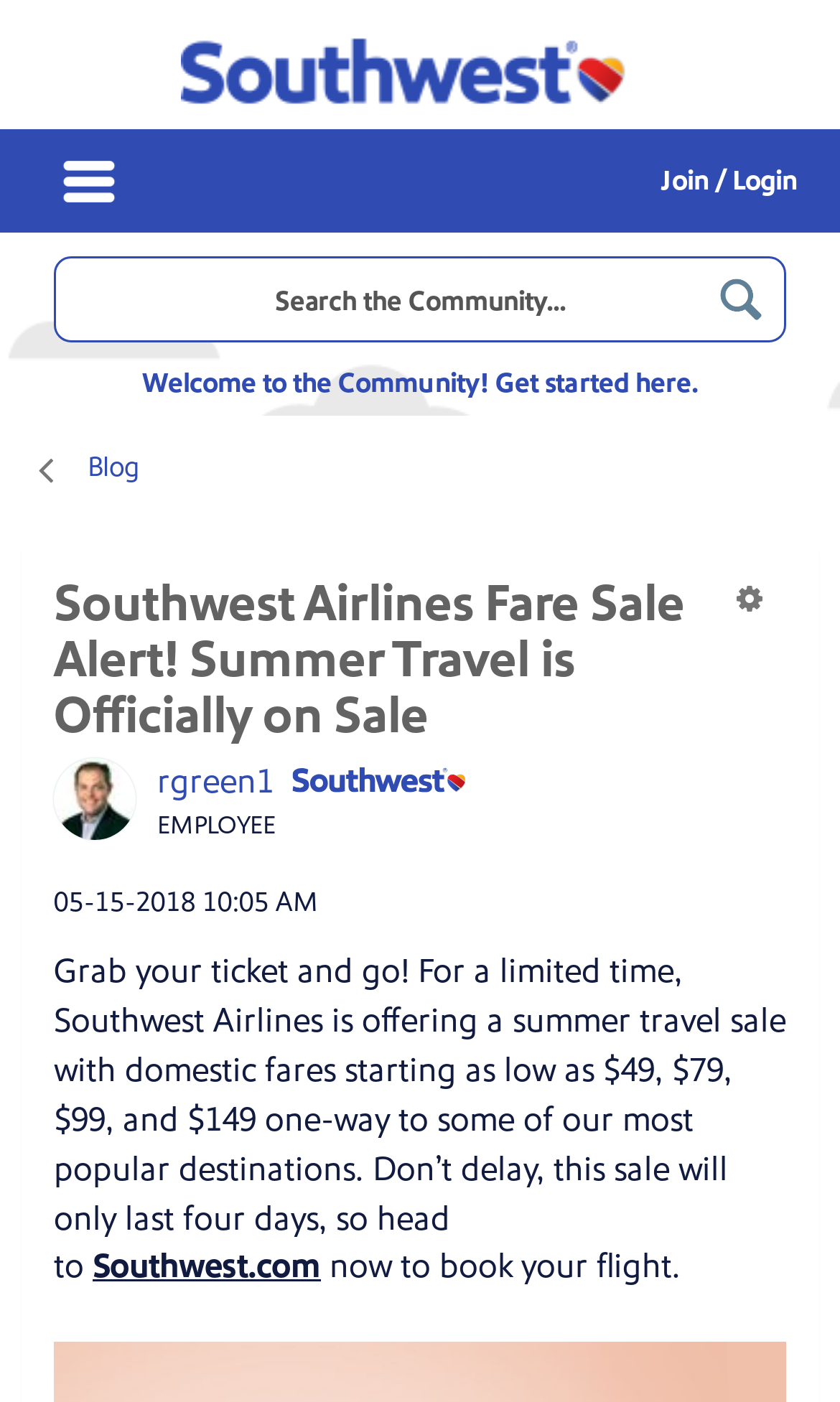What is the minimum fare for domestic flights?
Please give a detailed answer to the question using the information shown in the image.

I found the minimum fare for domestic flights by reading the text in the main content area, which says 'domestic fares starting as low as $49, $79, $99, and $149 one-way to some of our most popular destinations'.